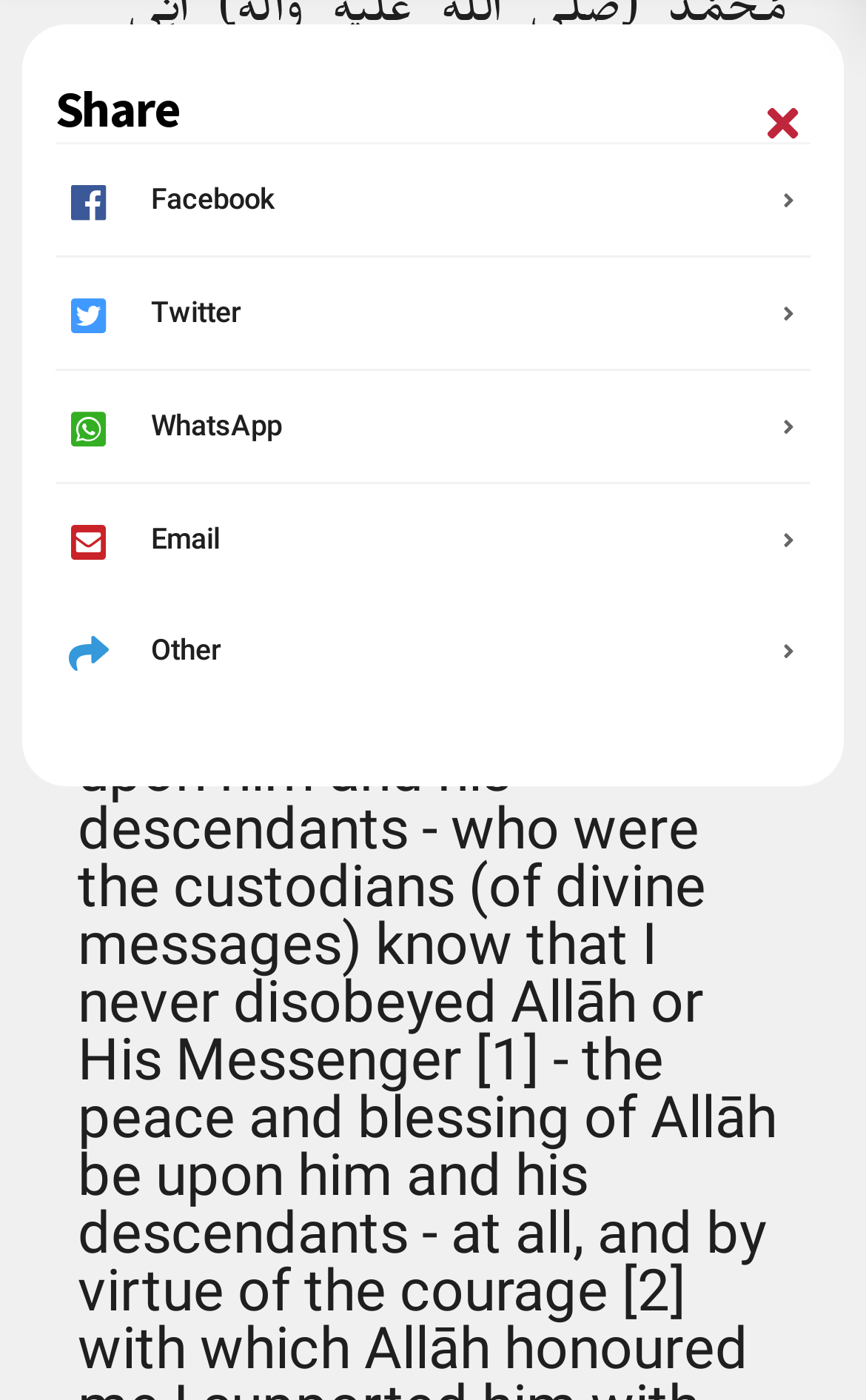Locate the bounding box coordinates of the clickable part needed for the task: "Click the WhatsApp share button".

[0.064, 0.265, 0.936, 0.346]